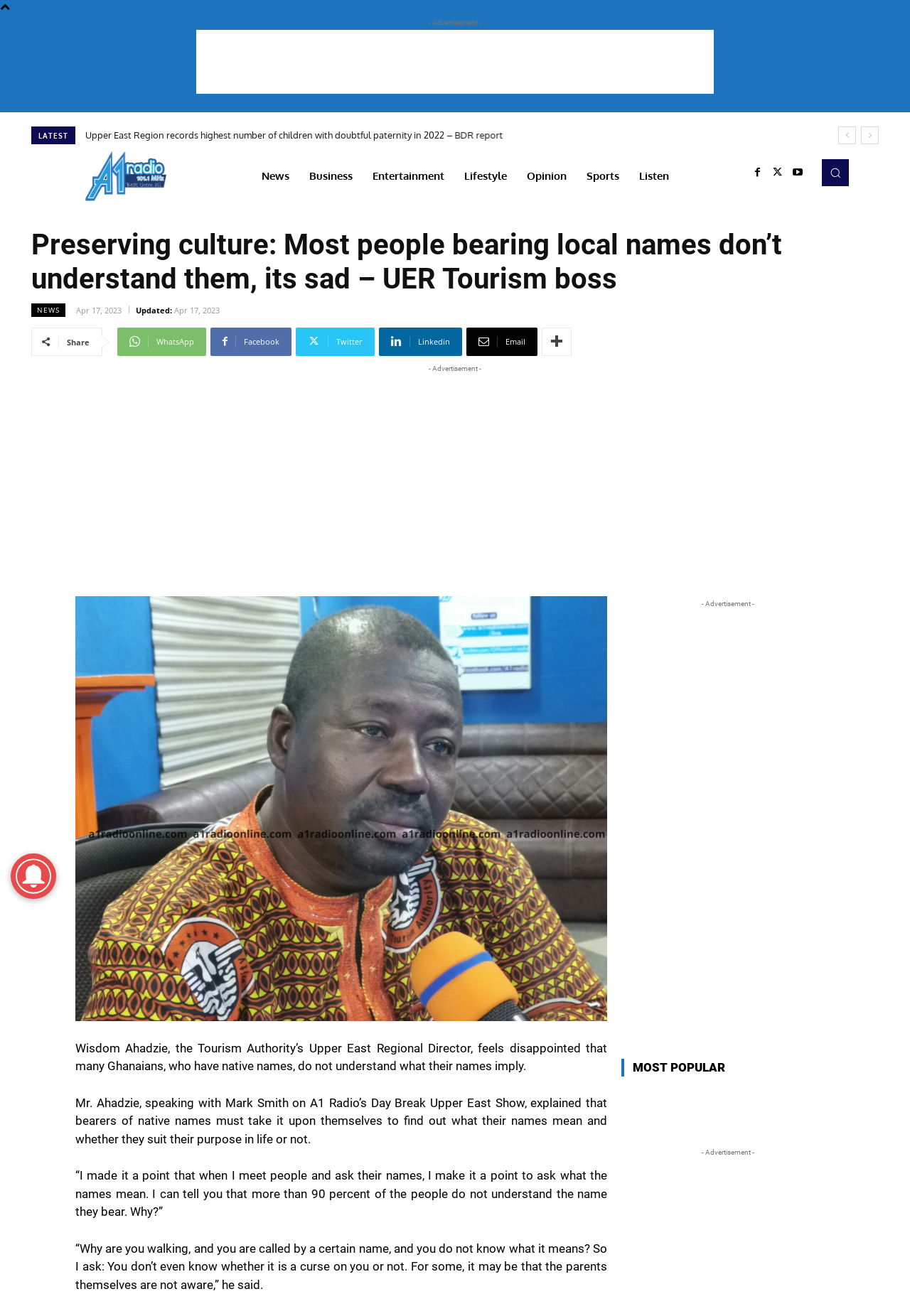Determine the coordinates of the bounding box that should be clicked to complete the instruction: "Click the 'Search' button". The coordinates should be represented by four float numbers between 0 and 1: [left, top, right, bottom].

[0.903, 0.121, 0.933, 0.142]